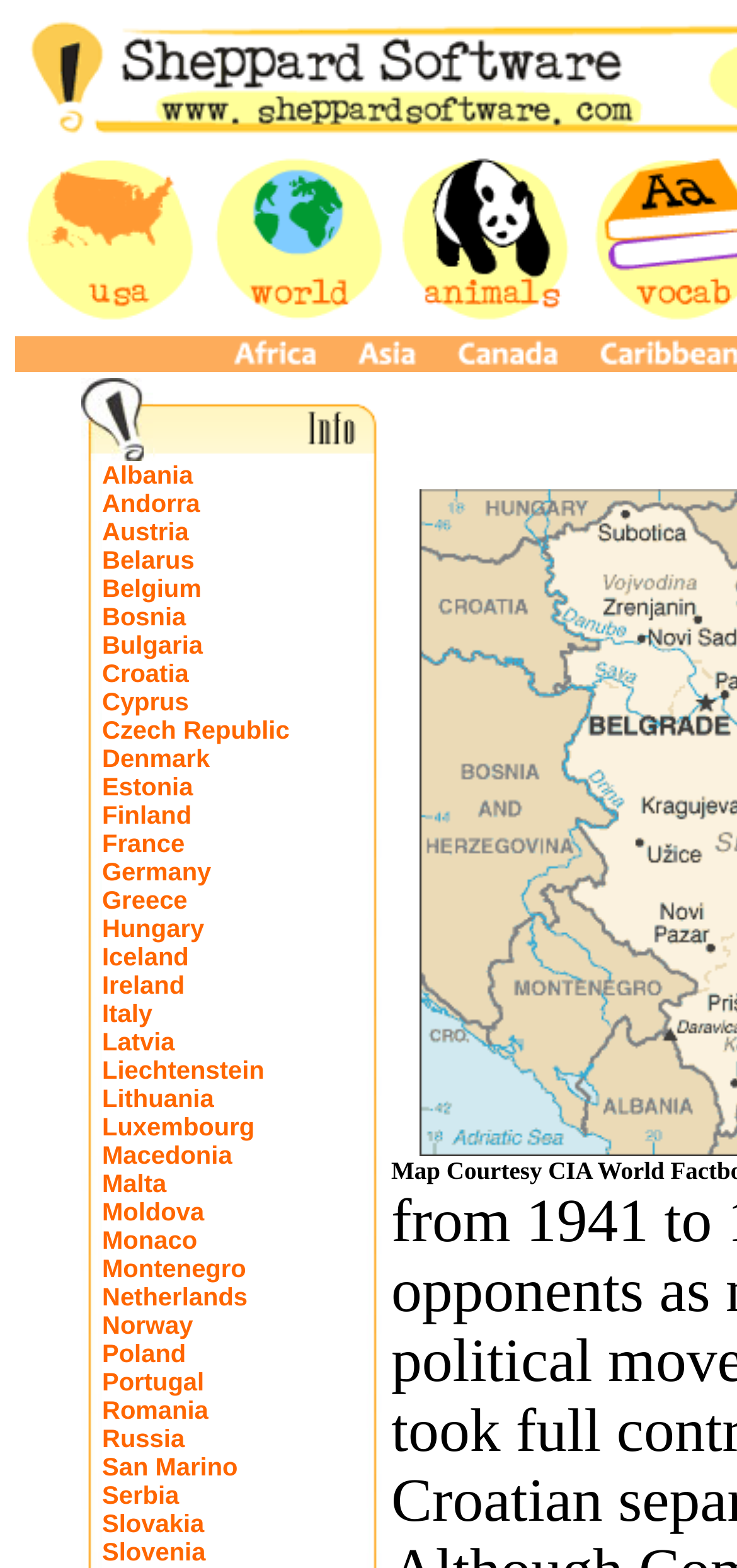Detail the webpage's structure and highlights in your description.

This webpage appears to be a snapshot of Europe, specifically focusing on Serbia and Montenegro. The page is divided into sections, with three main columns at the top, each containing a link and an image labeled "usa", "world", and "animals", respectively. 

Below these columns, there is a table with two rows. The left column of the table contains an image, while the right column is filled with a list of 30 links, each representing a European country, including Albania, Andorra, Austria, and so on, all the way to Slovenia. These links are stacked vertically, with each link positioned below the previous one. The links are densely packed, with minimal space between them.